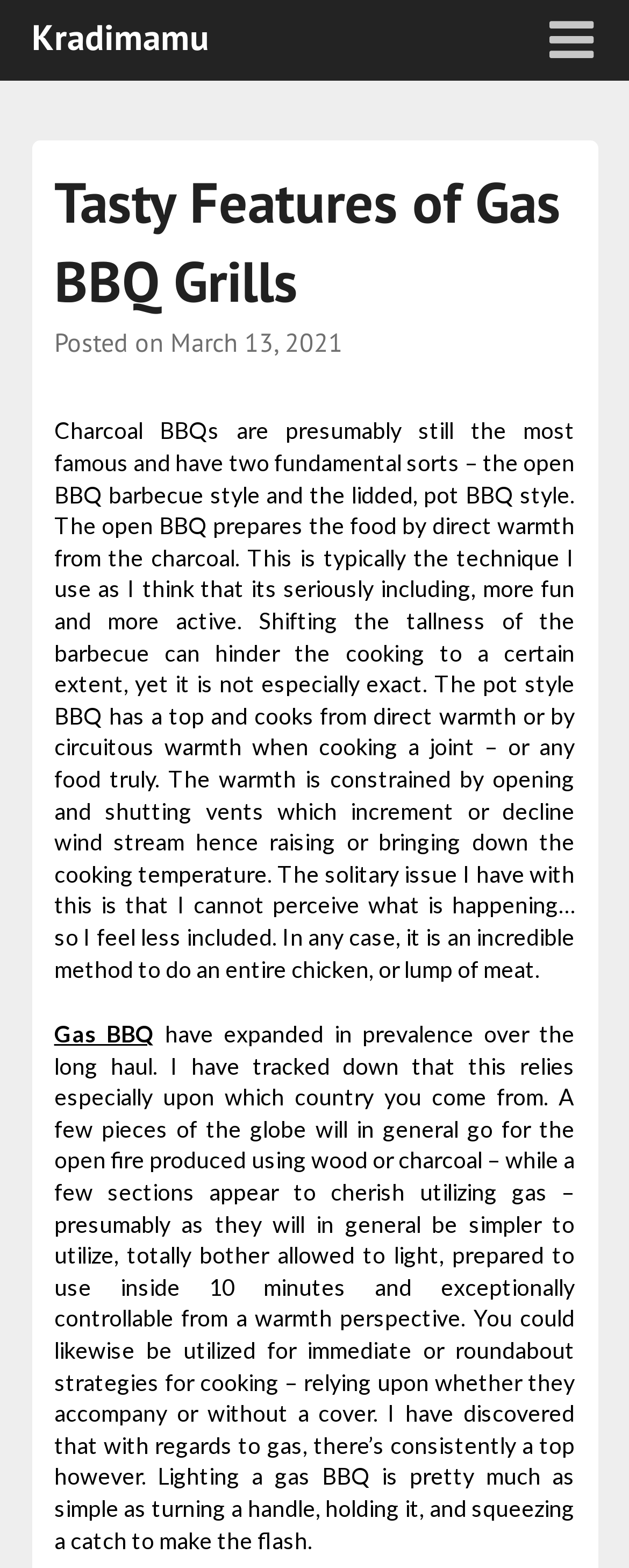Please find the bounding box for the UI element described by: "March 13, 2021March 22, 2021".

[0.271, 0.208, 0.545, 0.229]